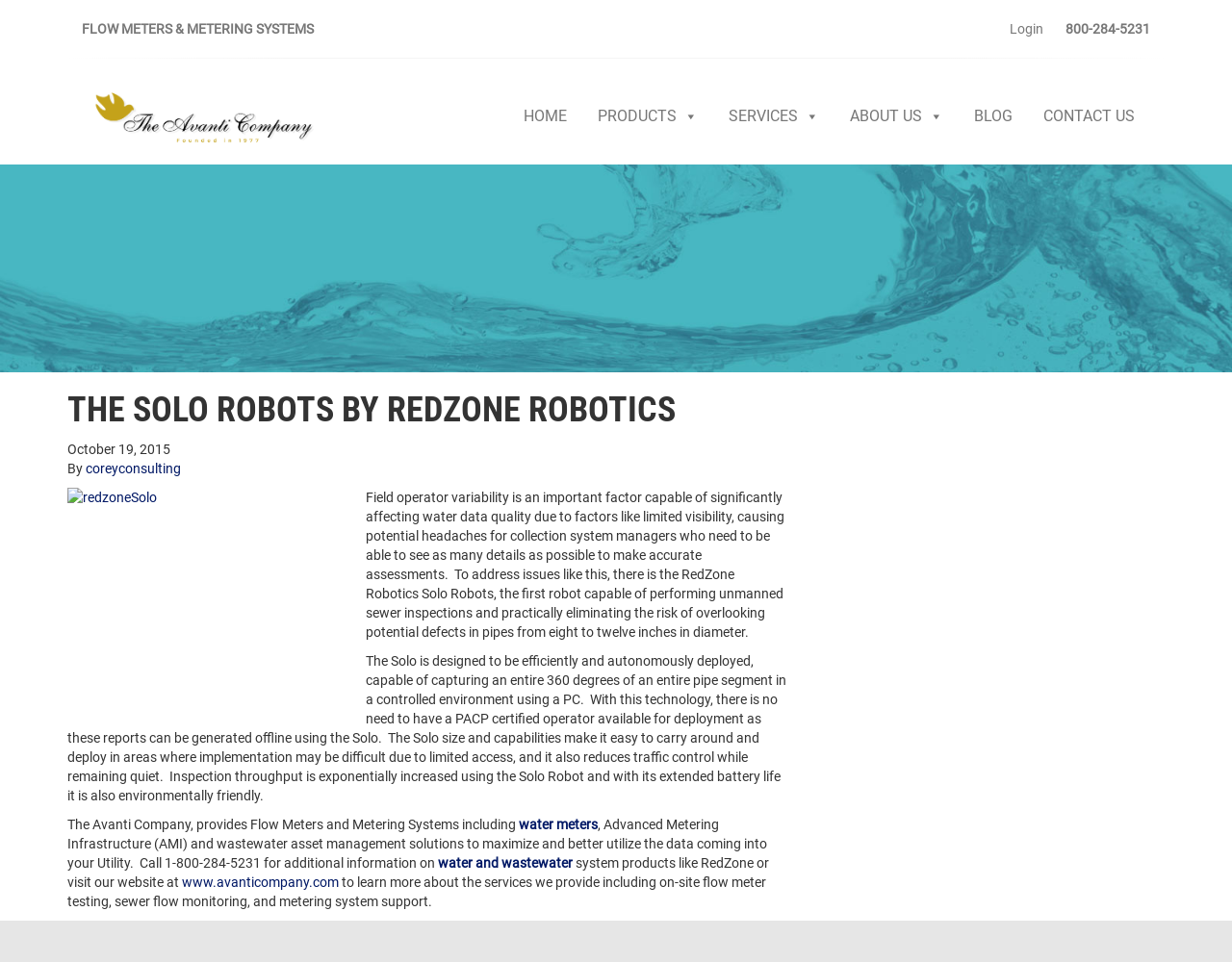Carefully examine the image and provide an in-depth answer to the question: What is the phone number to call for additional information on water and wastewater system products?

I found this answer by looking at the text in the article section, where it says 'Call 1-800-284-5231 for additional information on water and wastewater system products like RedZone or visit our website at...'.